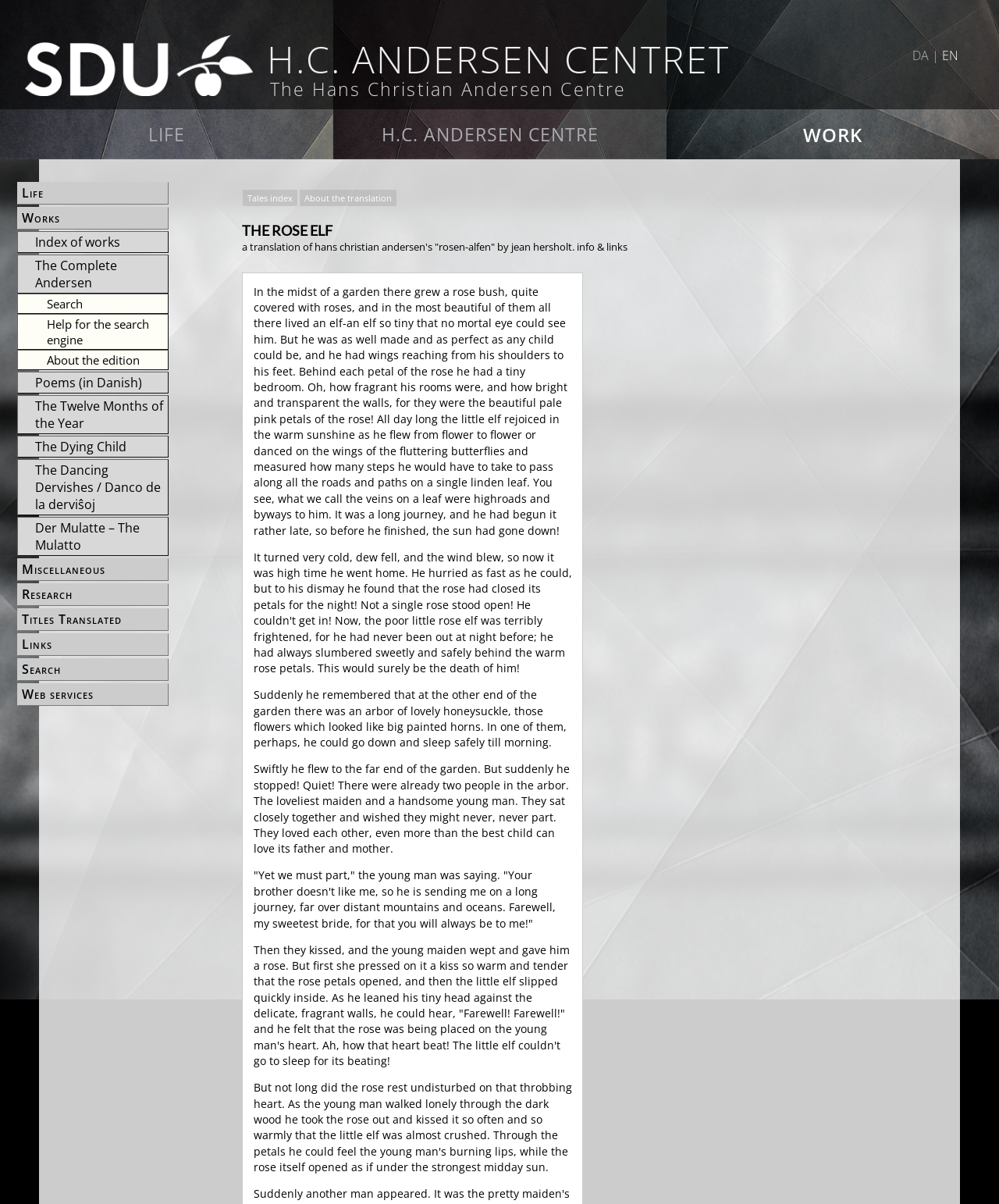Can you find the bounding box coordinates for the element that needs to be clicked to execute this instruction: "Read the poem 'The Twelve Months of the Year'"? The coordinates should be given as four float numbers between 0 and 1, i.e., [left, top, right, bottom].

[0.034, 0.329, 0.168, 0.36]